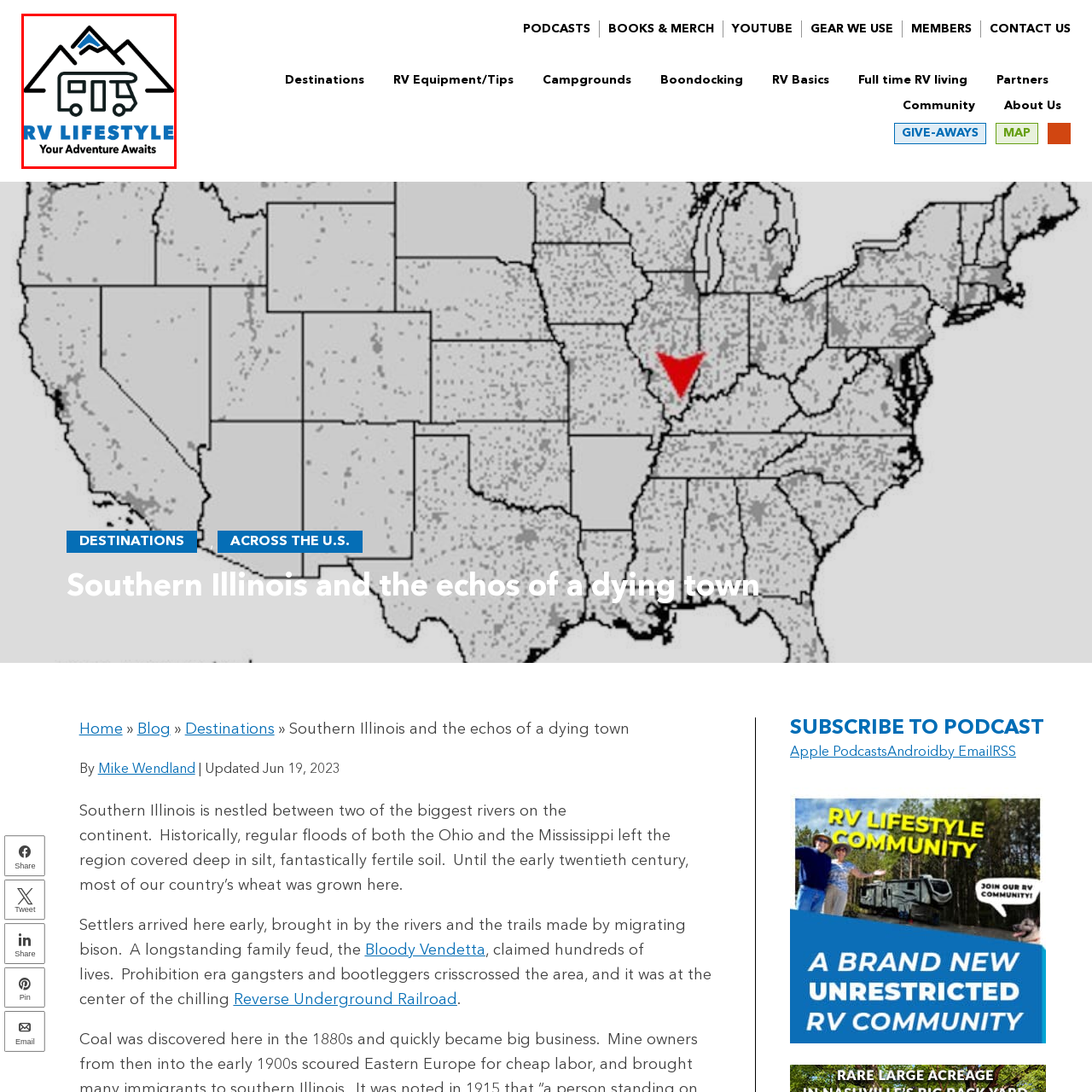Please examine the image within the red bounding box and provide an answer to the following question using a single word or phrase:
What is the slogan displayed below the text 'RV Lifestyle'?

Your Adventure Awaits